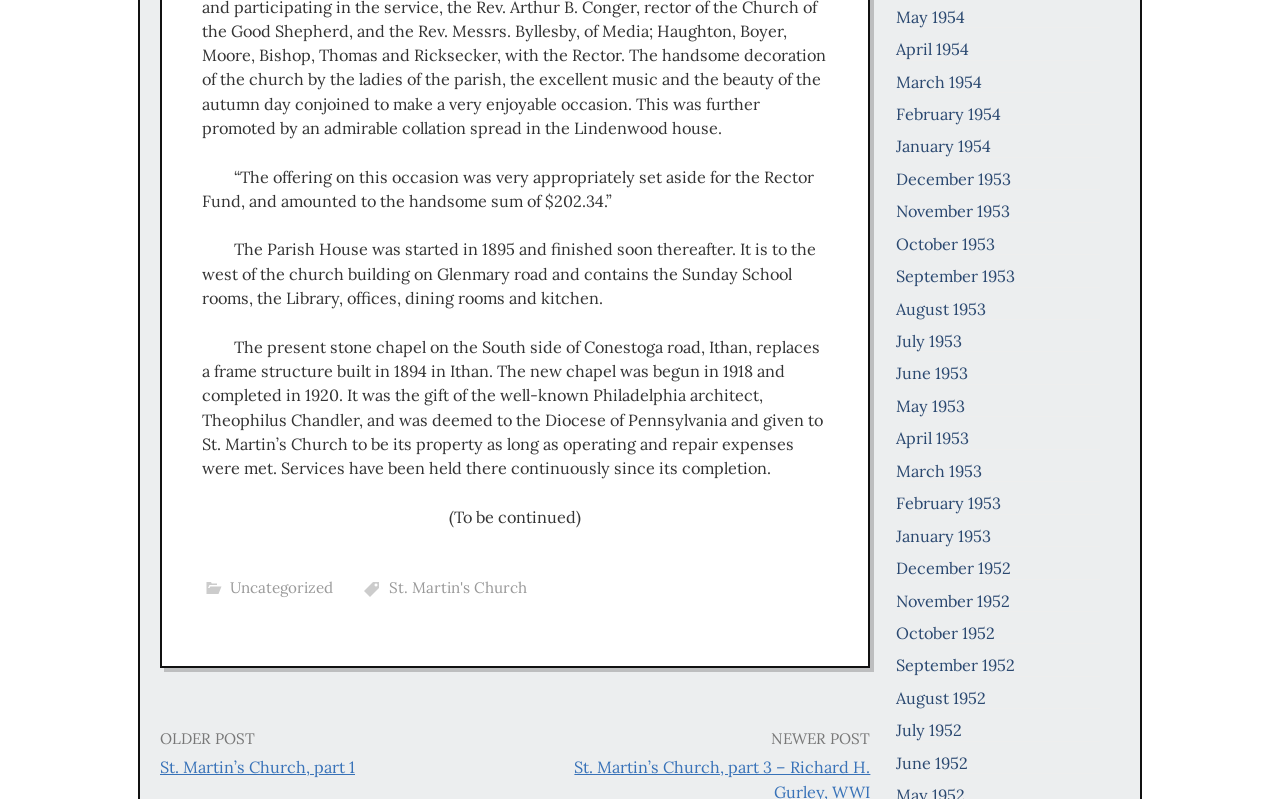Locate the bounding box coordinates of the UI element described by: "September 1953". The bounding box coordinates should consist of four float numbers between 0 and 1, i.e., [left, top, right, bottom].

[0.7, 0.333, 0.793, 0.358]